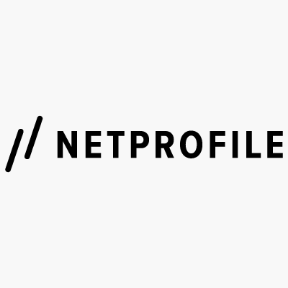Reply to the question with a brief word or phrase: What type of organizations does Netprofile serve?

Startups and established organizations